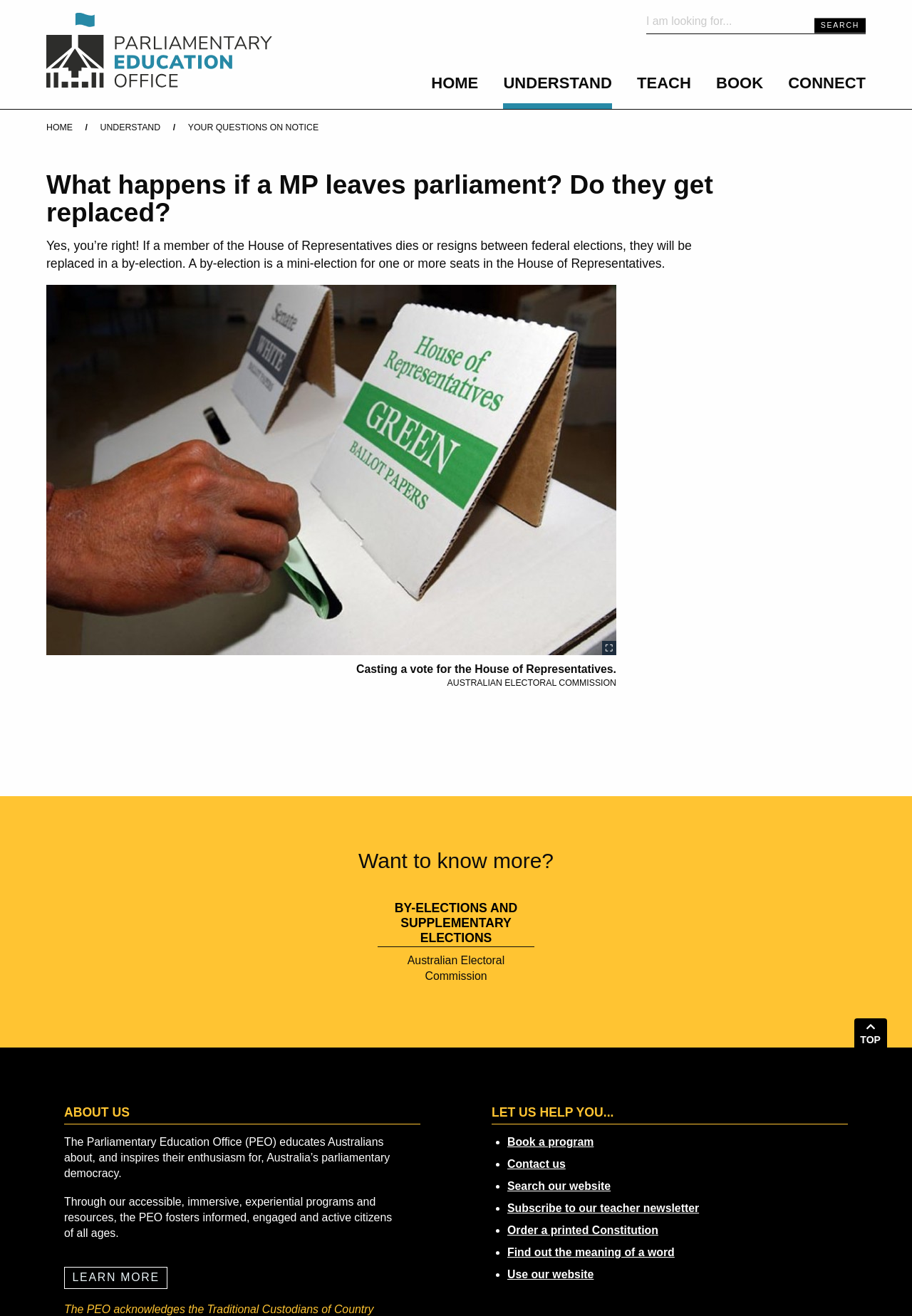Use a single word or phrase to answer the question: What is the role of the Australian Electoral Commission?

Conducts elections